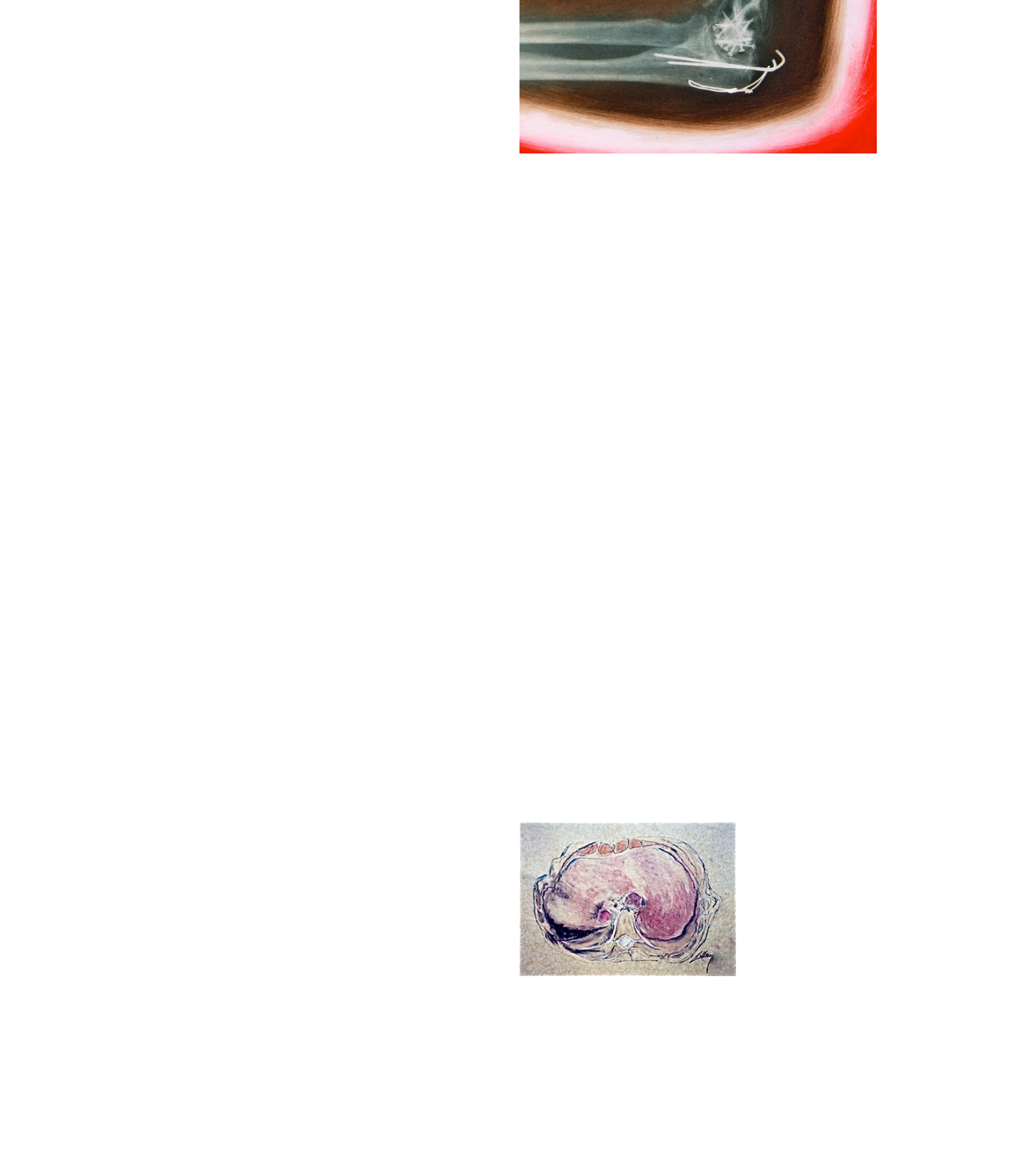Identify the coordinates of the bounding box for the element that must be clicked to accomplish the instruction: "Check out 'Sumi-e Vertebrae', ink brush, 12” x 12”".

[0.1, 0.558, 0.57, 0.57]